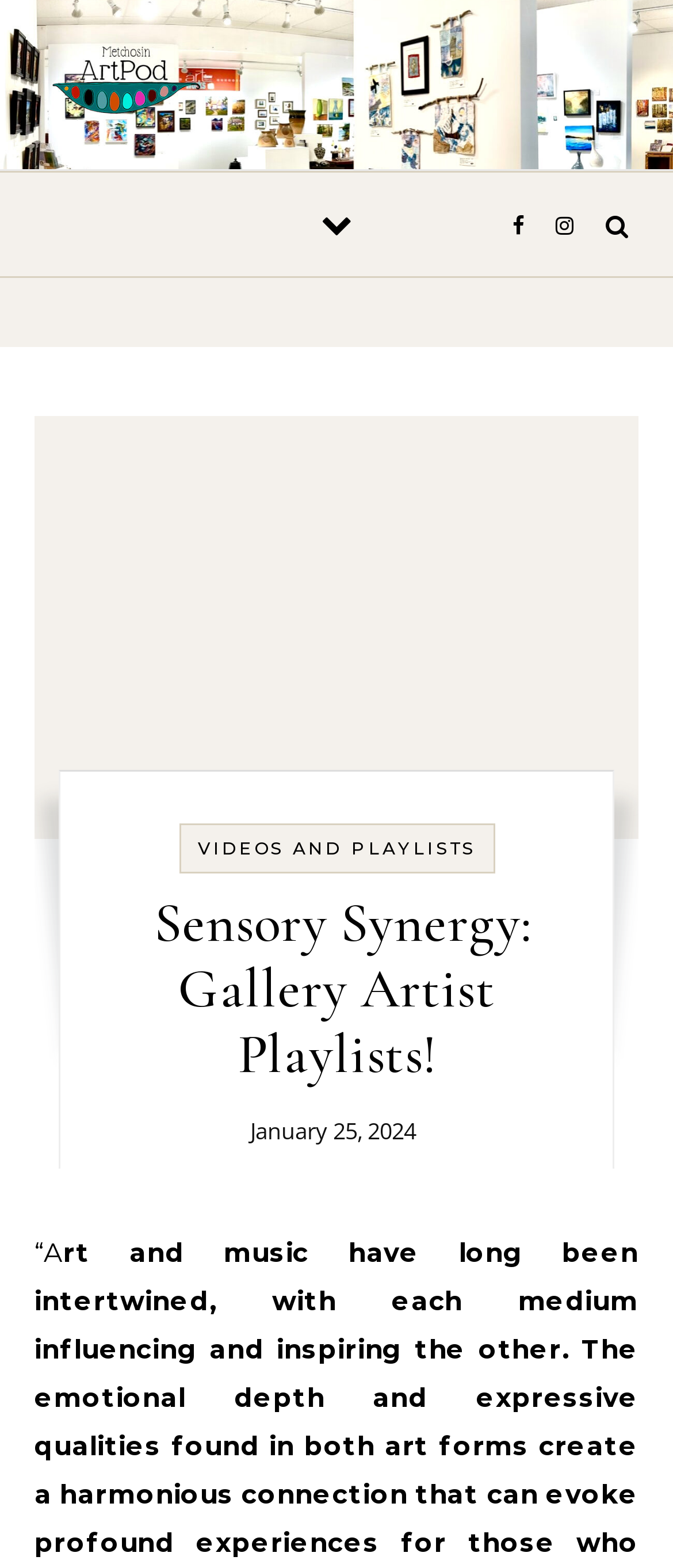What is the icon of the button on the right?
Provide an in-depth answer to the question, covering all aspects.

I found a button element with bounding box coordinates [0.885, 0.11, 0.949, 0.178] which has an icon ''.